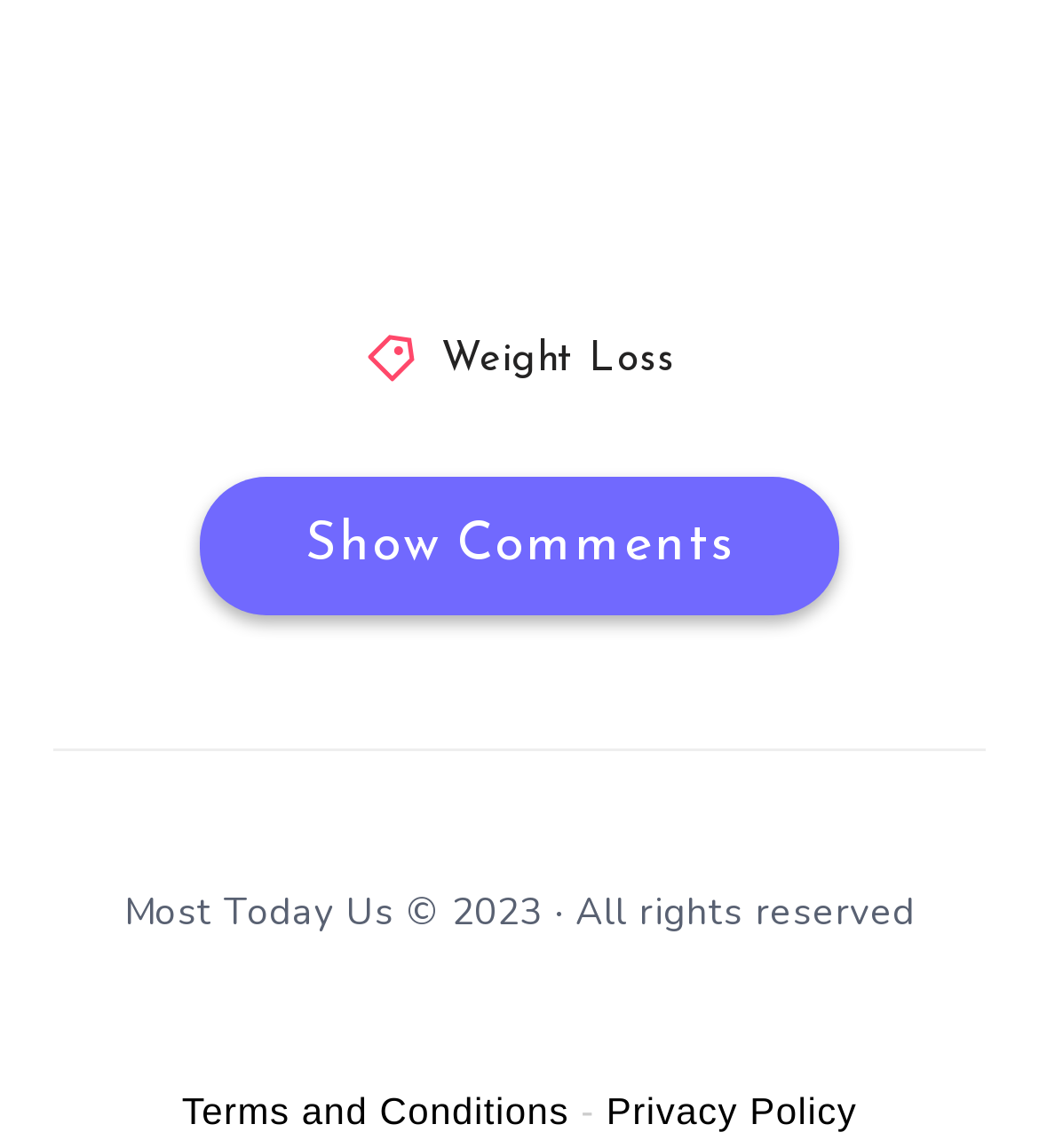Based on the provided description, "Privacy Policy", find the bounding box of the corresponding UI element in the screenshot.

[0.584, 0.949, 0.825, 0.986]